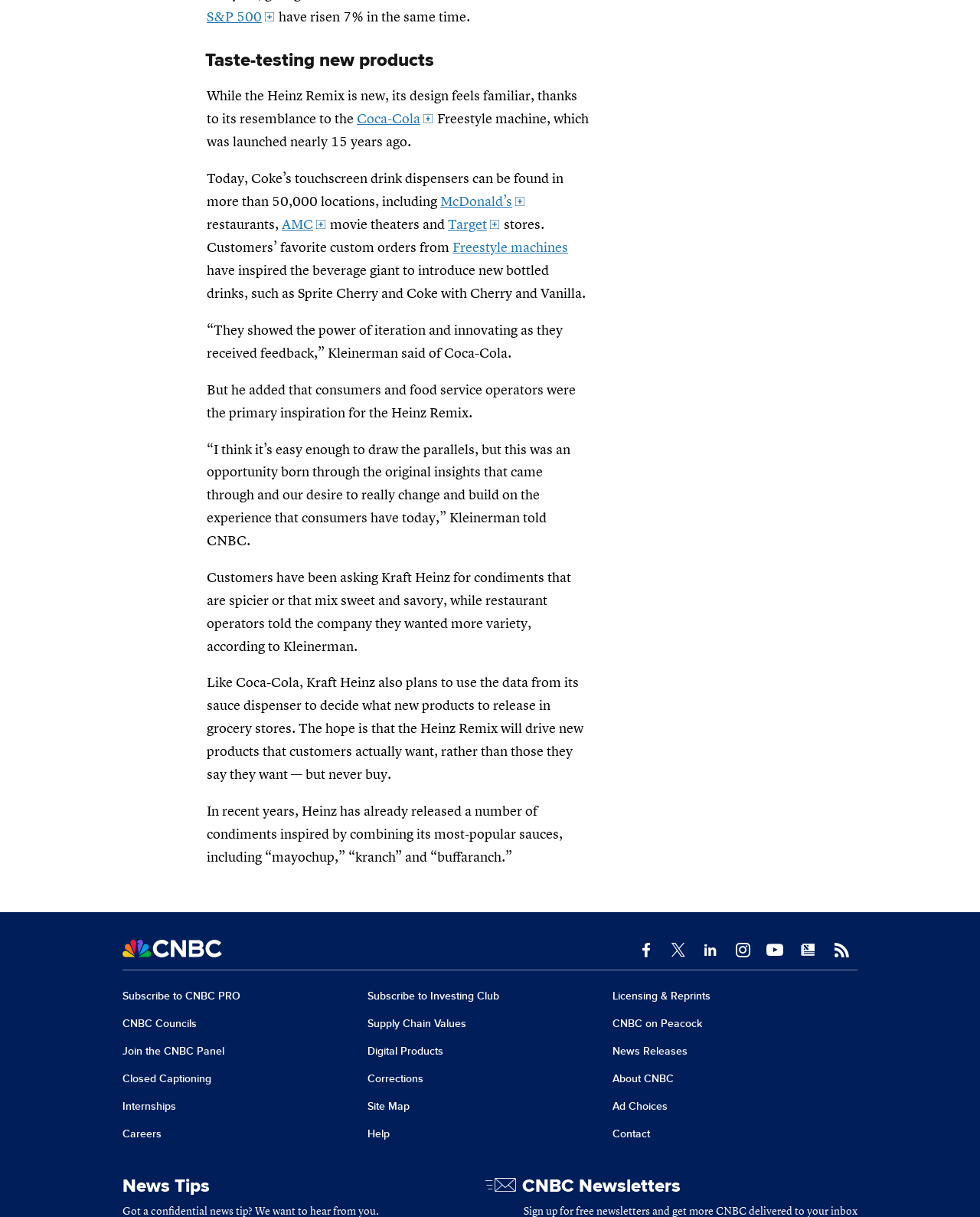Give a one-word or one-phrase response to the question: 
What is the name of the person quoted in the article?

Kleinerman